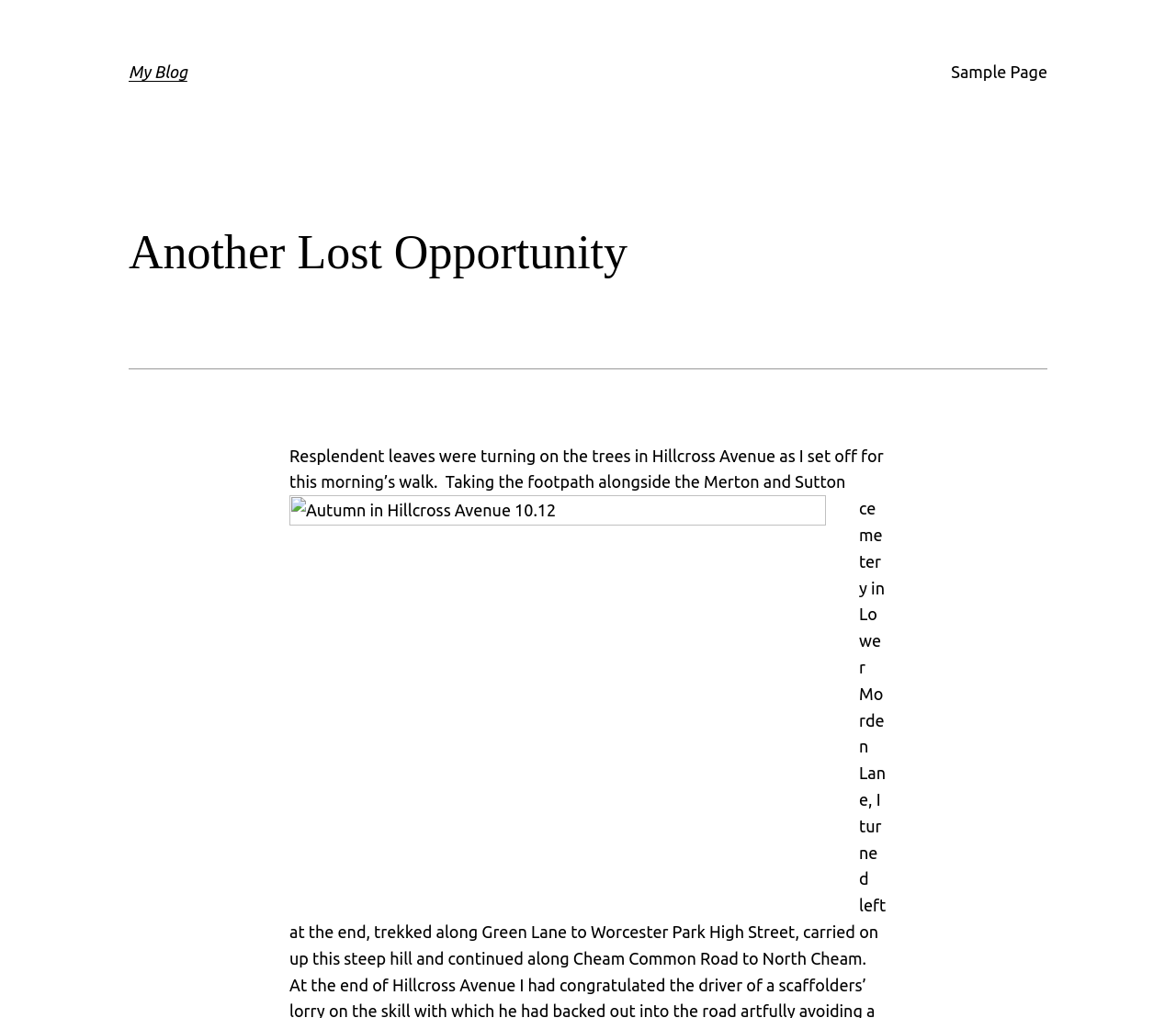What is the orientation of the separator?
Look at the screenshot and provide an in-depth answer.

The orientation of the separator can be determined by looking at the separator element which has an orientation attribute set to 'horizontal'.